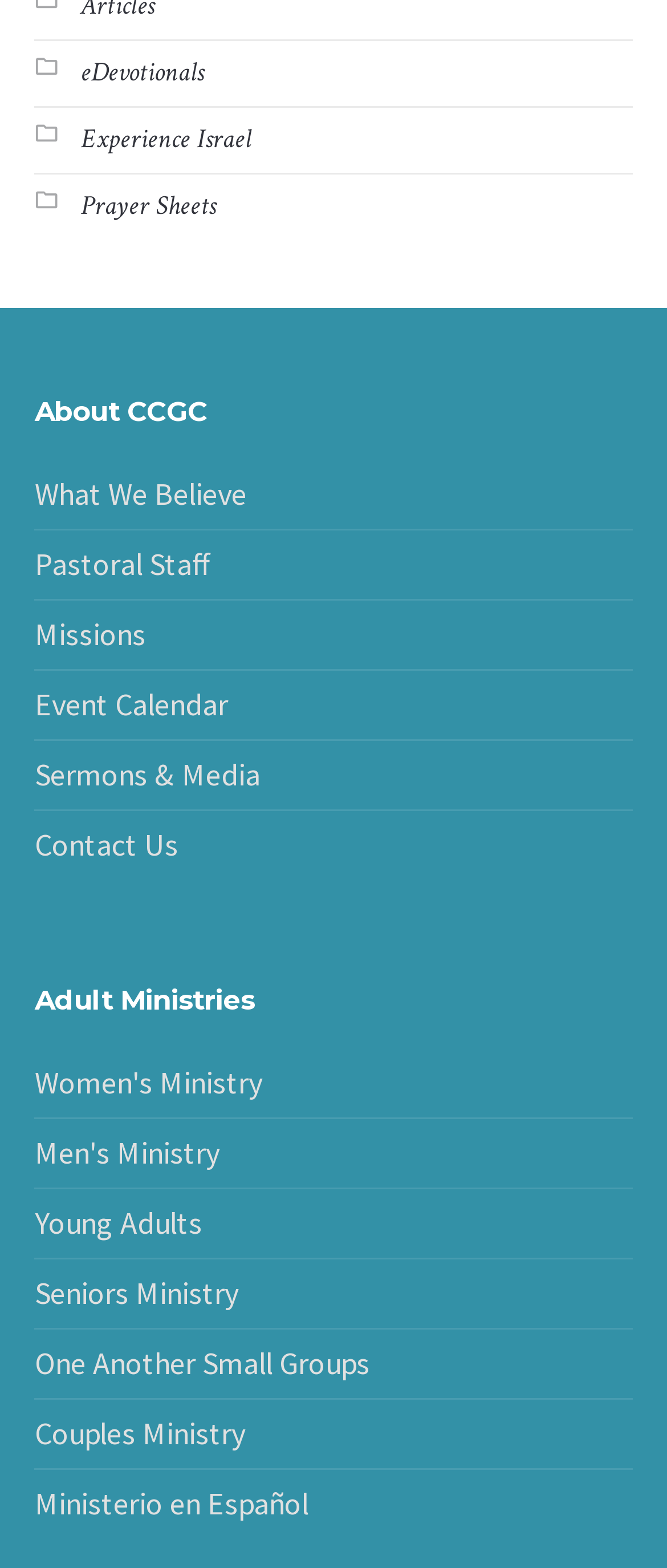Using details from the image, please answer the following question comprehensively:
Is there a way to contact the church?

The webpage has a link titled 'Contact Us' which suggests that users can contact the church through this webpage. This link is located under the 'About CCGC' heading, implying that it is related to contacting the church.